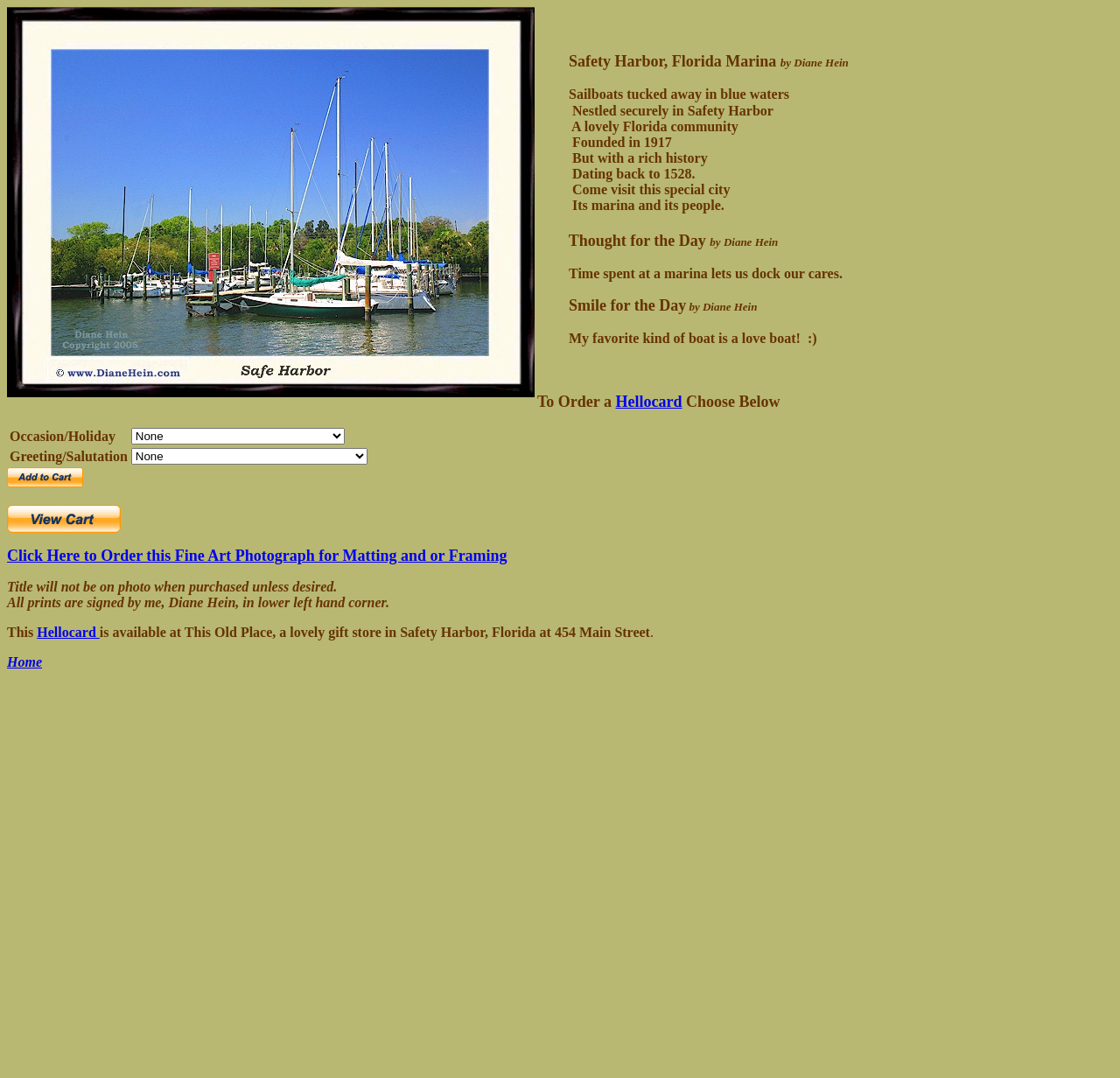What is the purpose of the 'To Order a' section?
Please utilize the information in the image to give a detailed response to the question.

The 'To Order a' section has a link to 'Hellocard' and a dropdown menu to select an occasion, which suggests that the purpose of this section is to order a Hellocard.